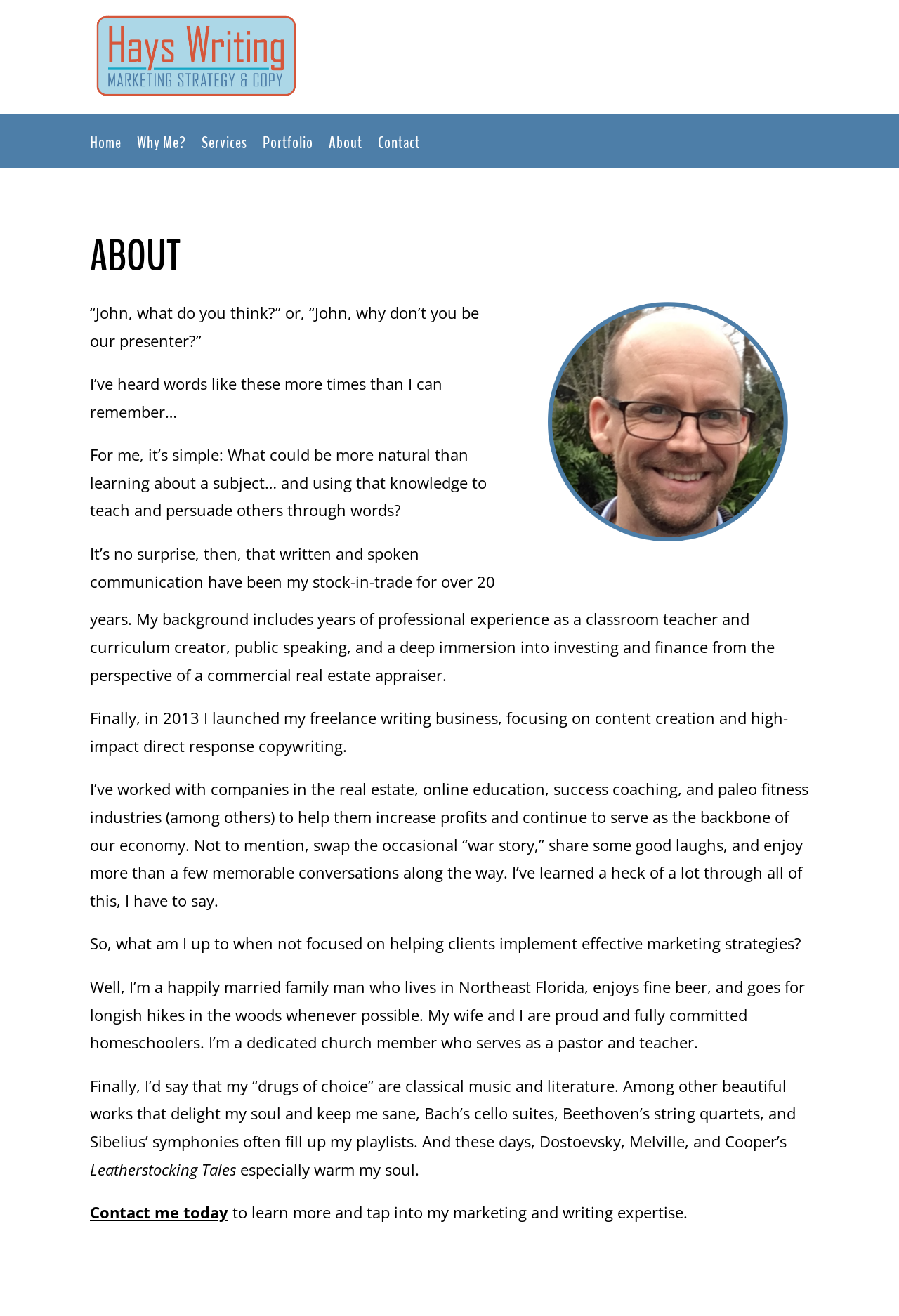What are the person's hobbies?
Please provide a comprehensive answer based on the information in the image.

The text mentions that the person enjoys going for longish hikes in the woods and listening to classical music, specifically citing Bach, Beethoven, and Sibelius as favorite composers.